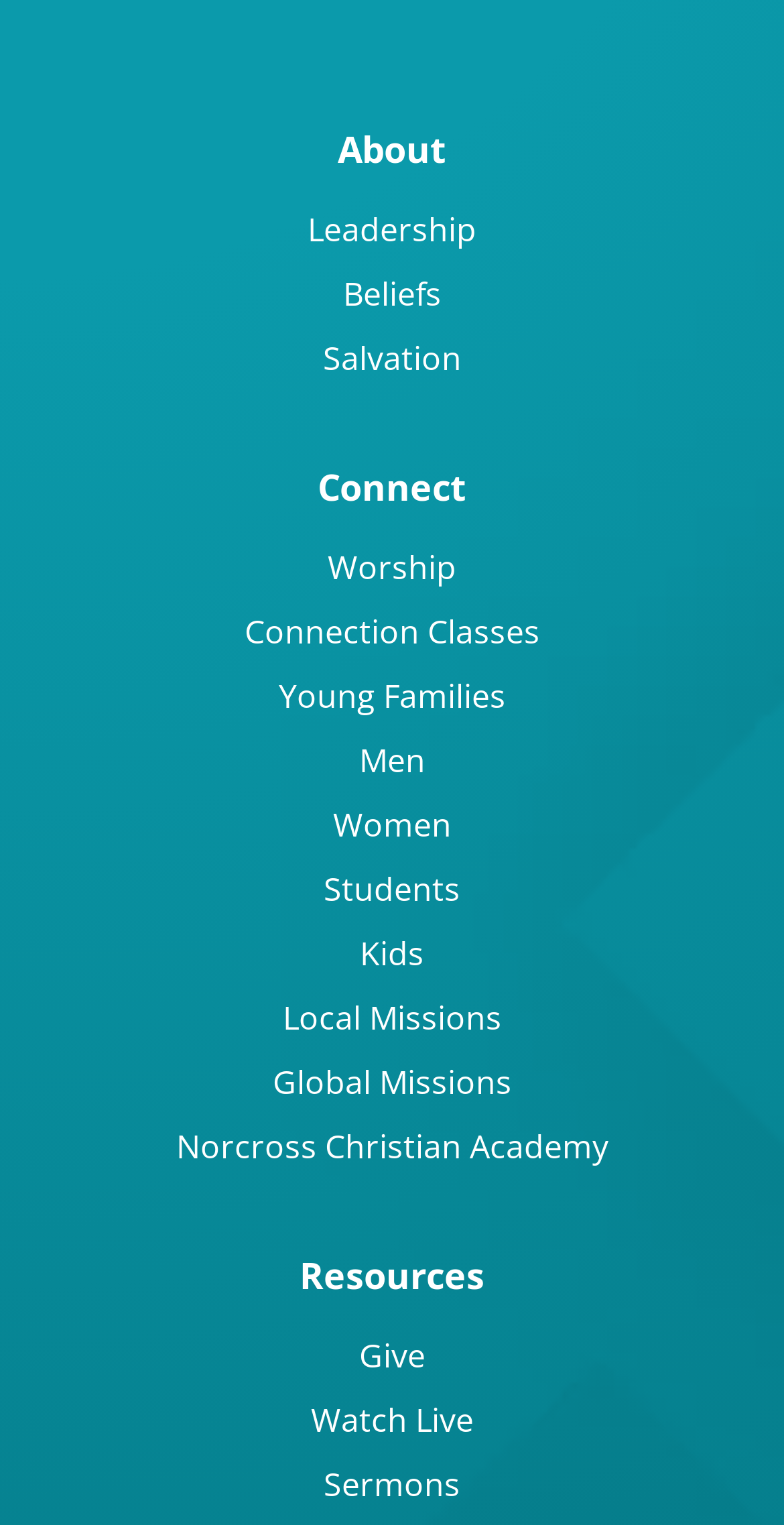How many links are under 'About'?
Based on the image content, provide your answer in one word or a short phrase.

4